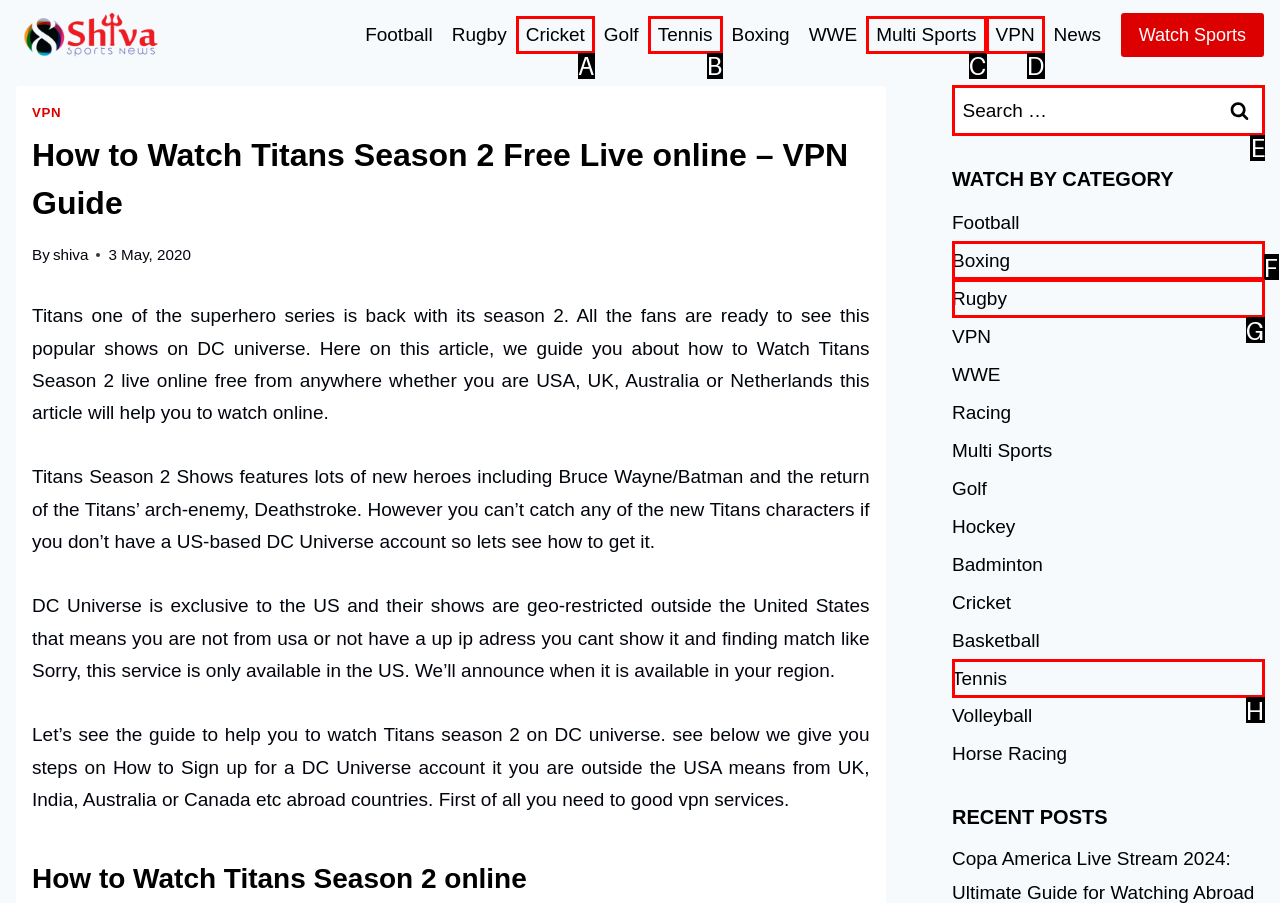For the task: Search for something, specify the letter of the option that should be clicked. Answer with the letter only.

E